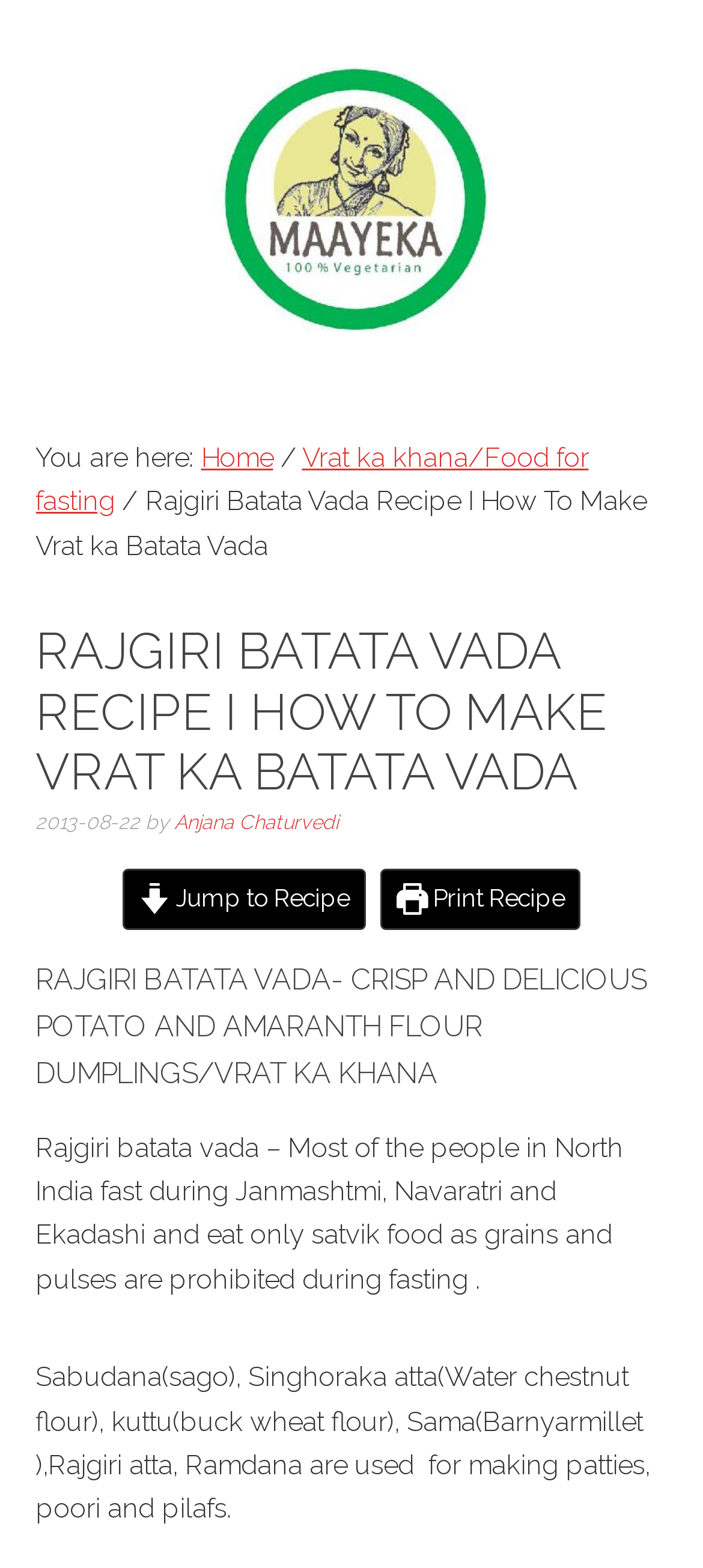Answer the following inquiry with a single word or phrase:
Who is the author of this recipe?

Anjana Chaturvedi